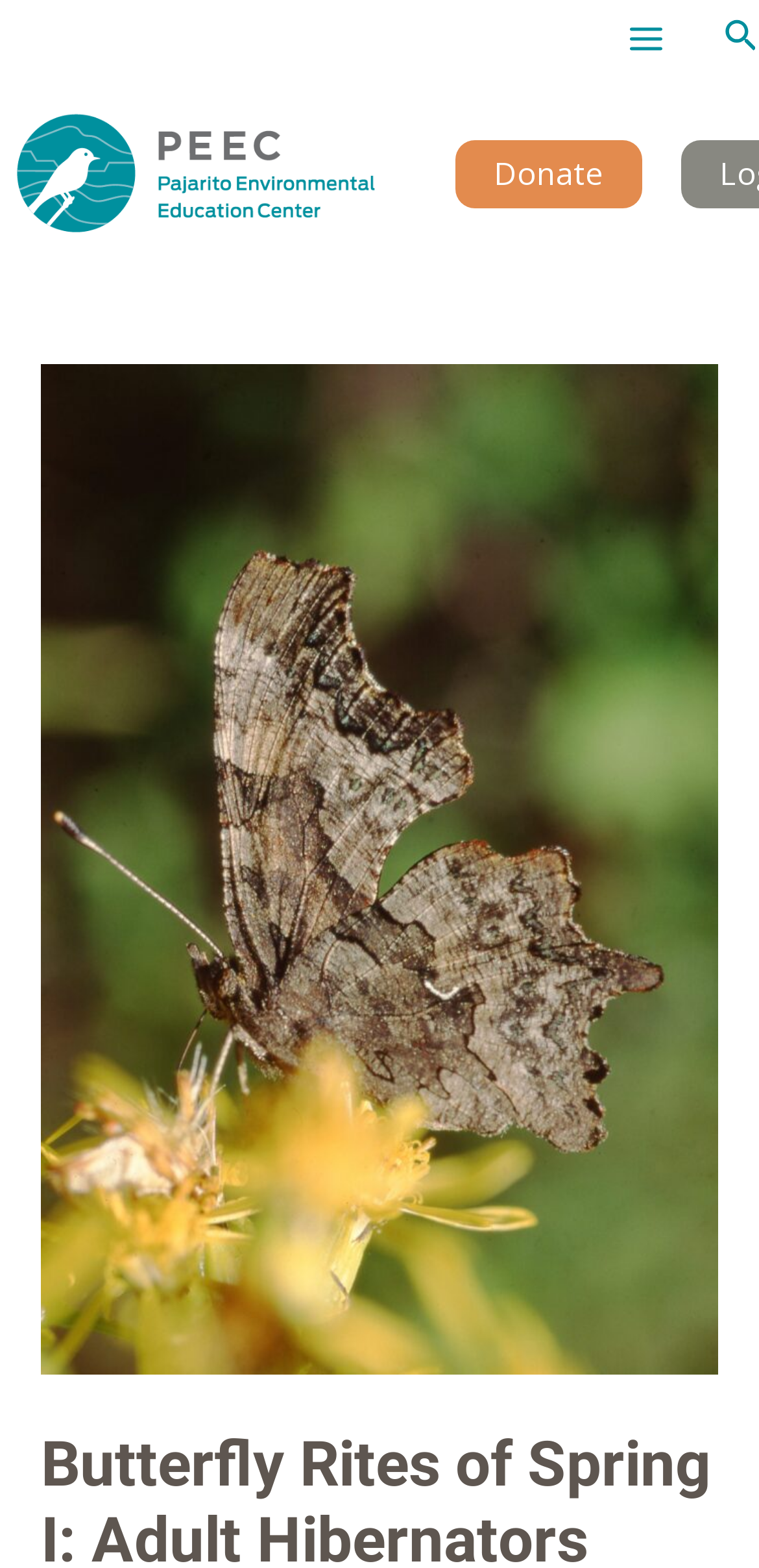Provide a one-word or short-phrase answer to the question:
What is the text on the top-left link?

Pajarito Environmental Education Center